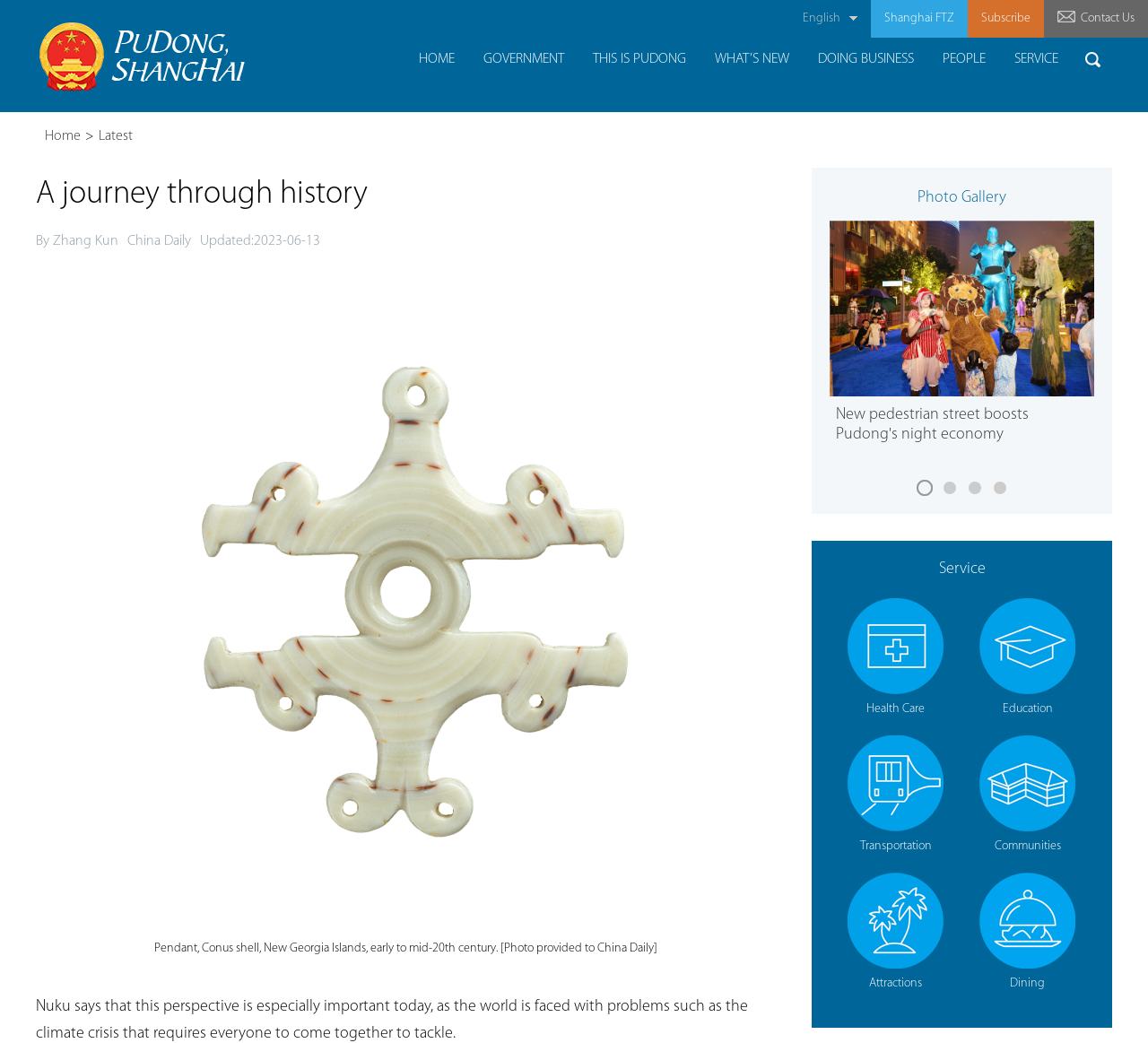What is the category of the link 'Health Care'?
Make sure to answer the question with a detailed and comprehensive explanation.

The question asks about the category of the link 'Health Care' on the webpage. By examining the webpage structure, I found that the link 'Health Care' is under the category of 'Service', which is a section on the webpage.